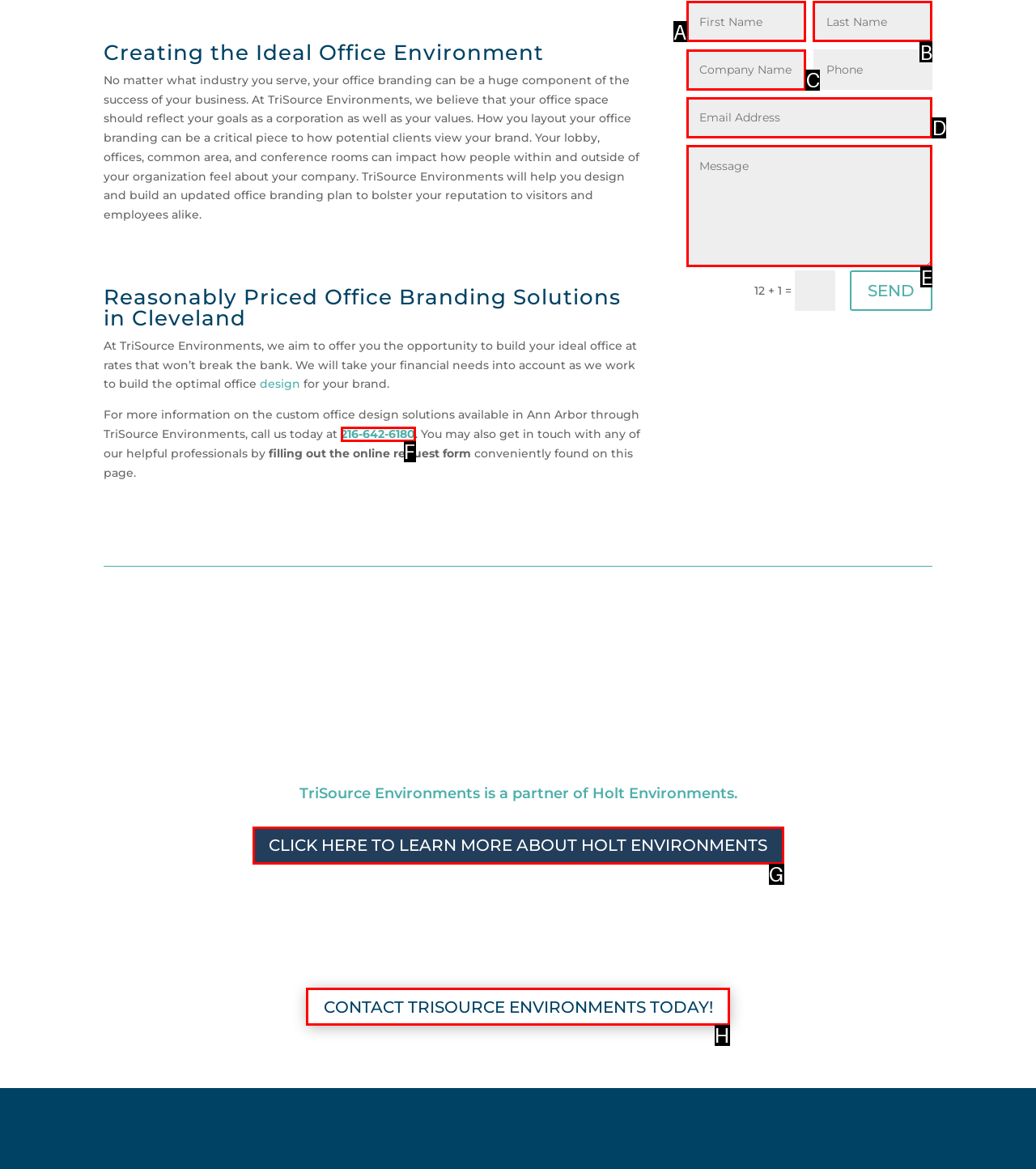Identify the correct option to click in order to complete this task: Contact TriSource Environments today
Answer with the letter of the chosen option directly.

H